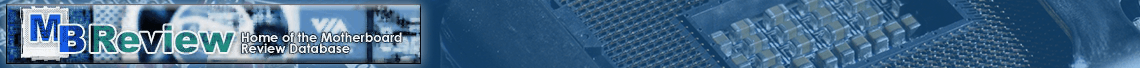Use the information in the screenshot to answer the question comprehensively: What is the focus of the website indicated by the banner?

The banner prominently displays the text 'MBReview' along with the tagline 'Home of the Motherboard Review Database', which clearly indicates that the website's primary focus is on motherboard evaluations and reviews.